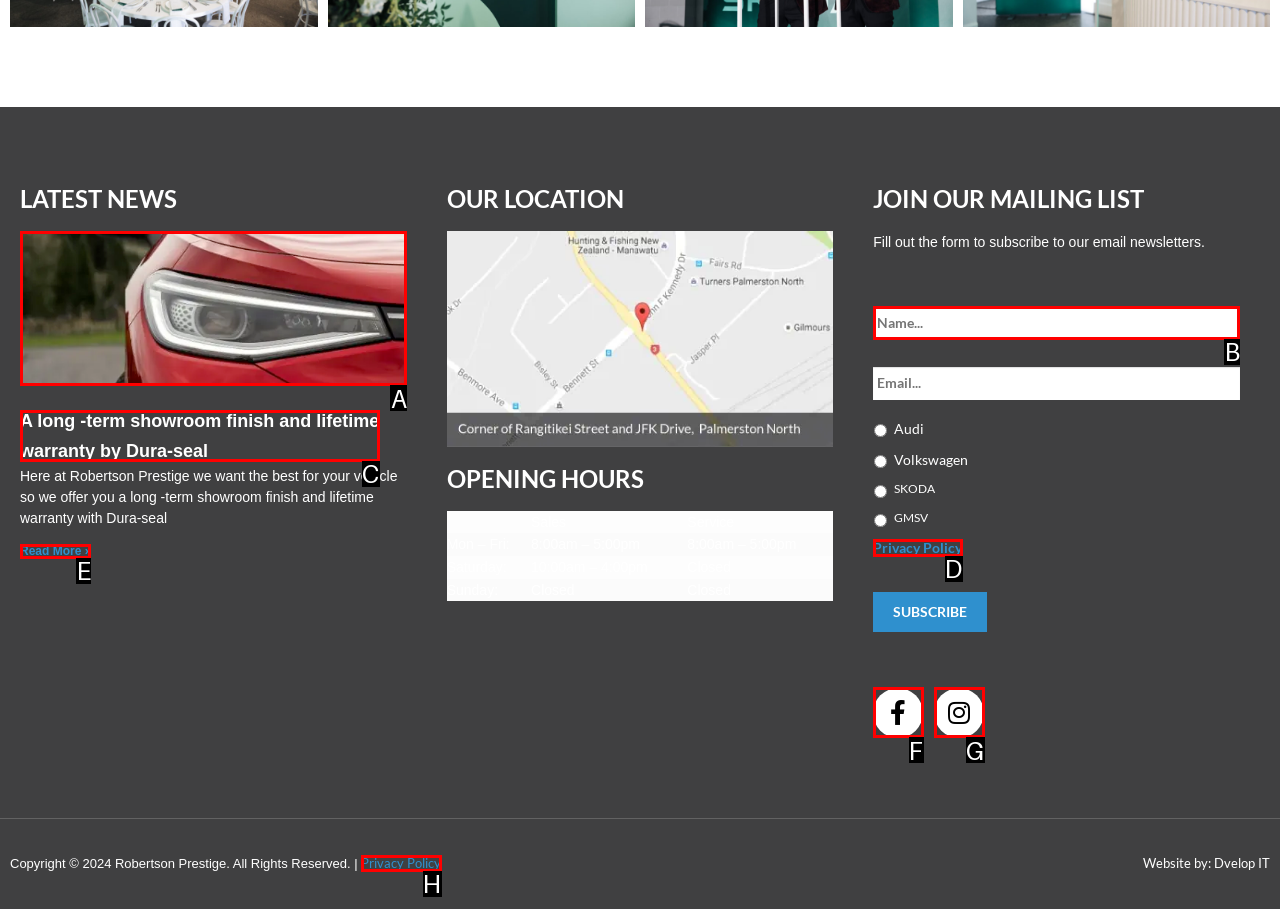Identify the letter of the option that should be selected to accomplish the following task: Read more about A long-term showroom finish and lifetime warranty by Dura-seal. Provide the letter directly.

E